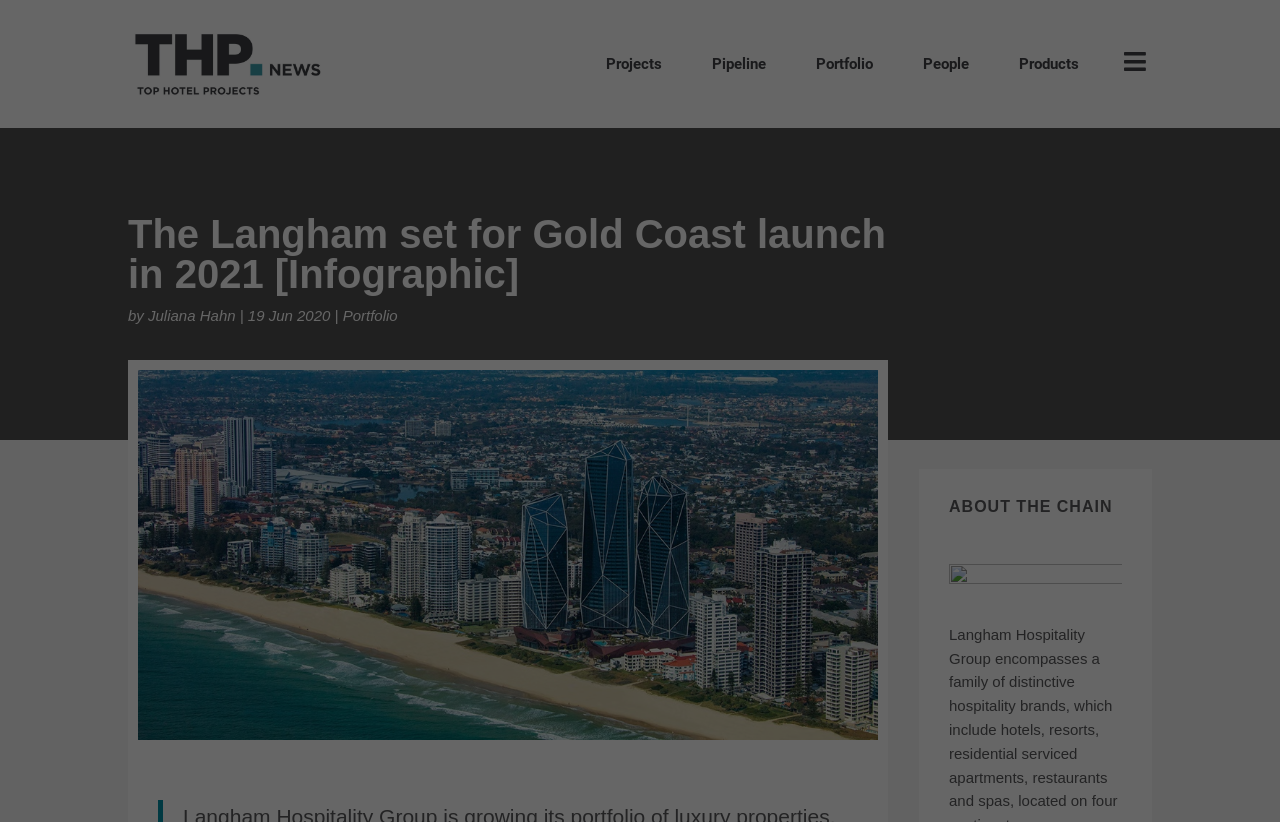Extract the main heading from the webpage content.

The Langham set for Gold Coast launch in 2021 [Infographic]